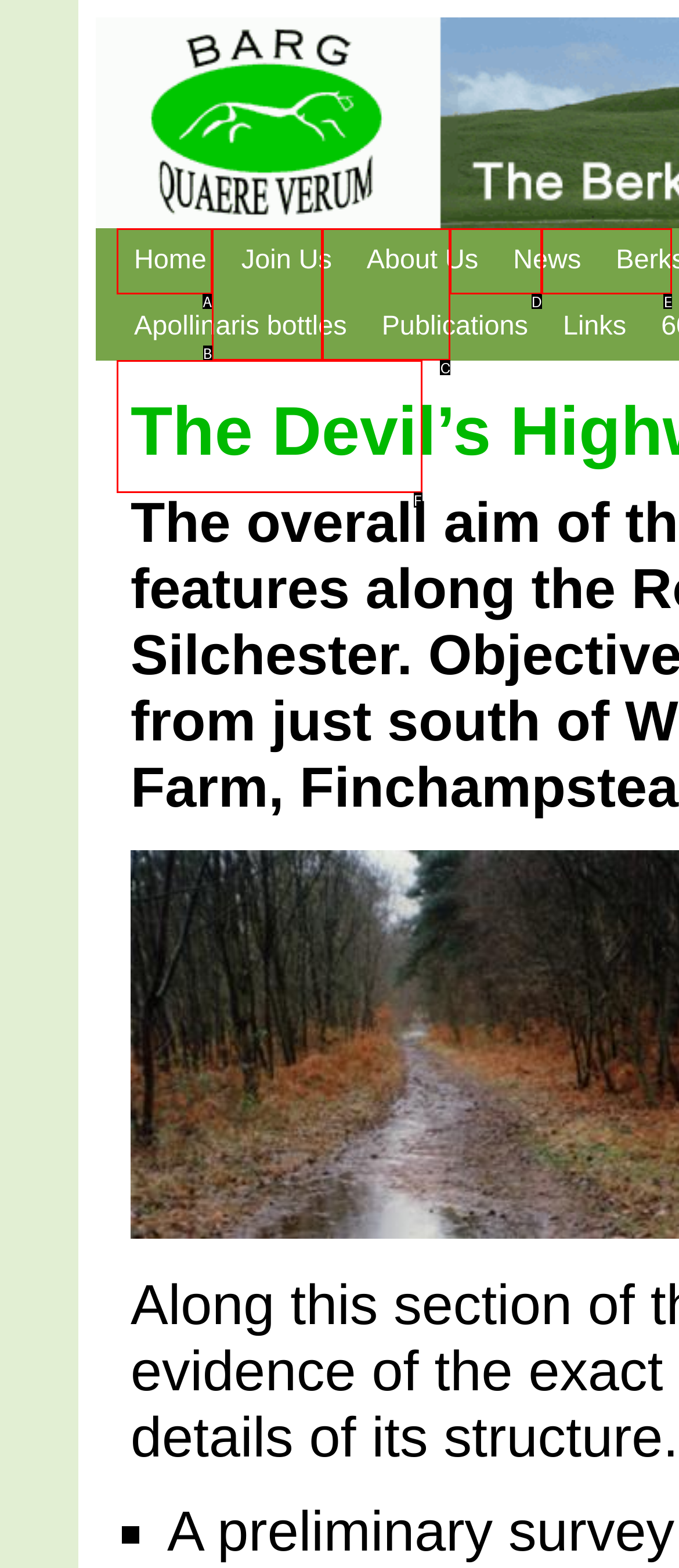Choose the option that best matches the element: About Us
Respond with the letter of the correct option.

C